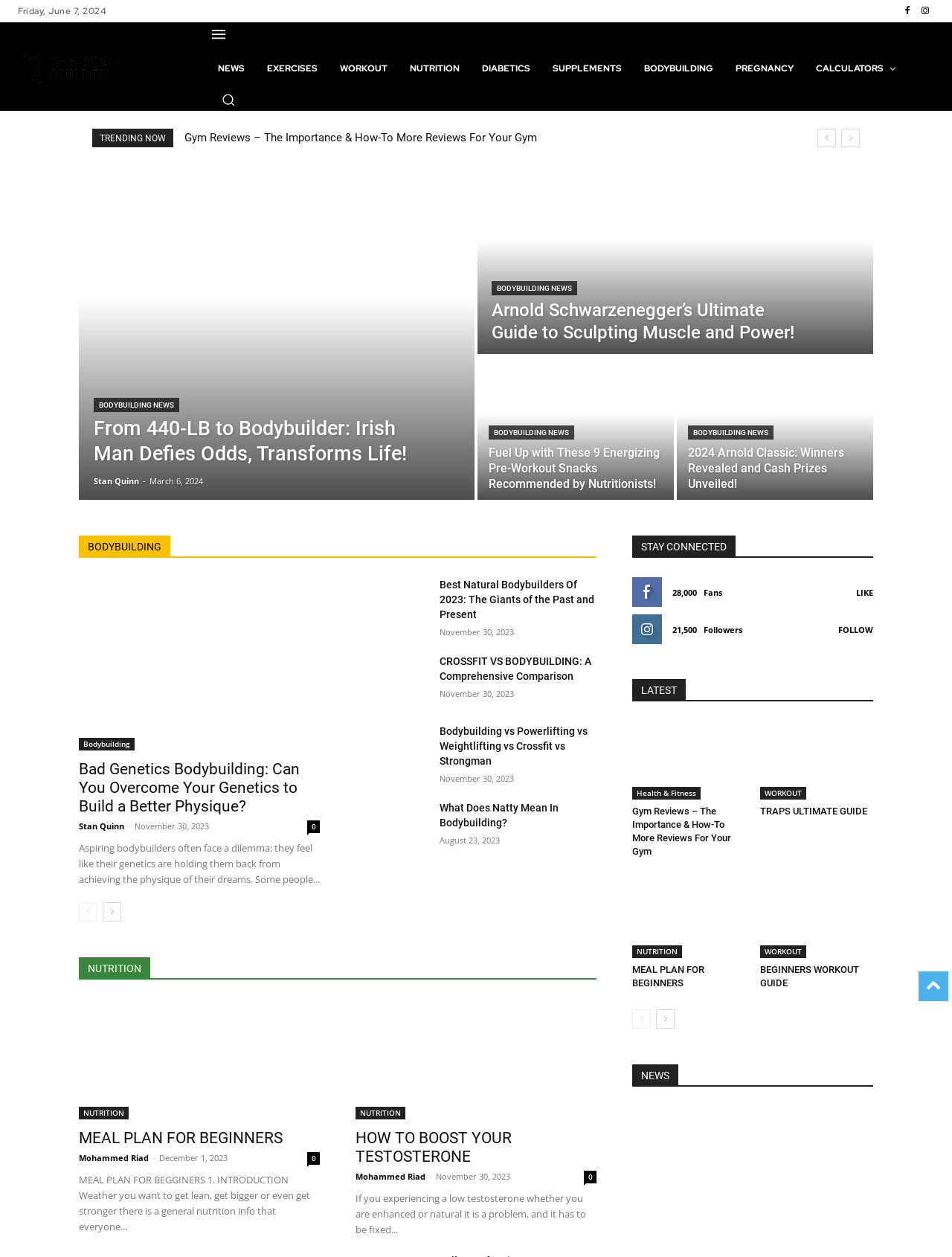Specify the bounding box coordinates of the element's area that should be clicked to execute the given instruction: "Read the article 'Gym Reviews – The Importance & How-To More Reviews For Your Gym'". The coordinates should be four float numbers between 0 and 1, i.e., [left, top, right, bottom].

[0.194, 0.102, 0.564, 0.117]